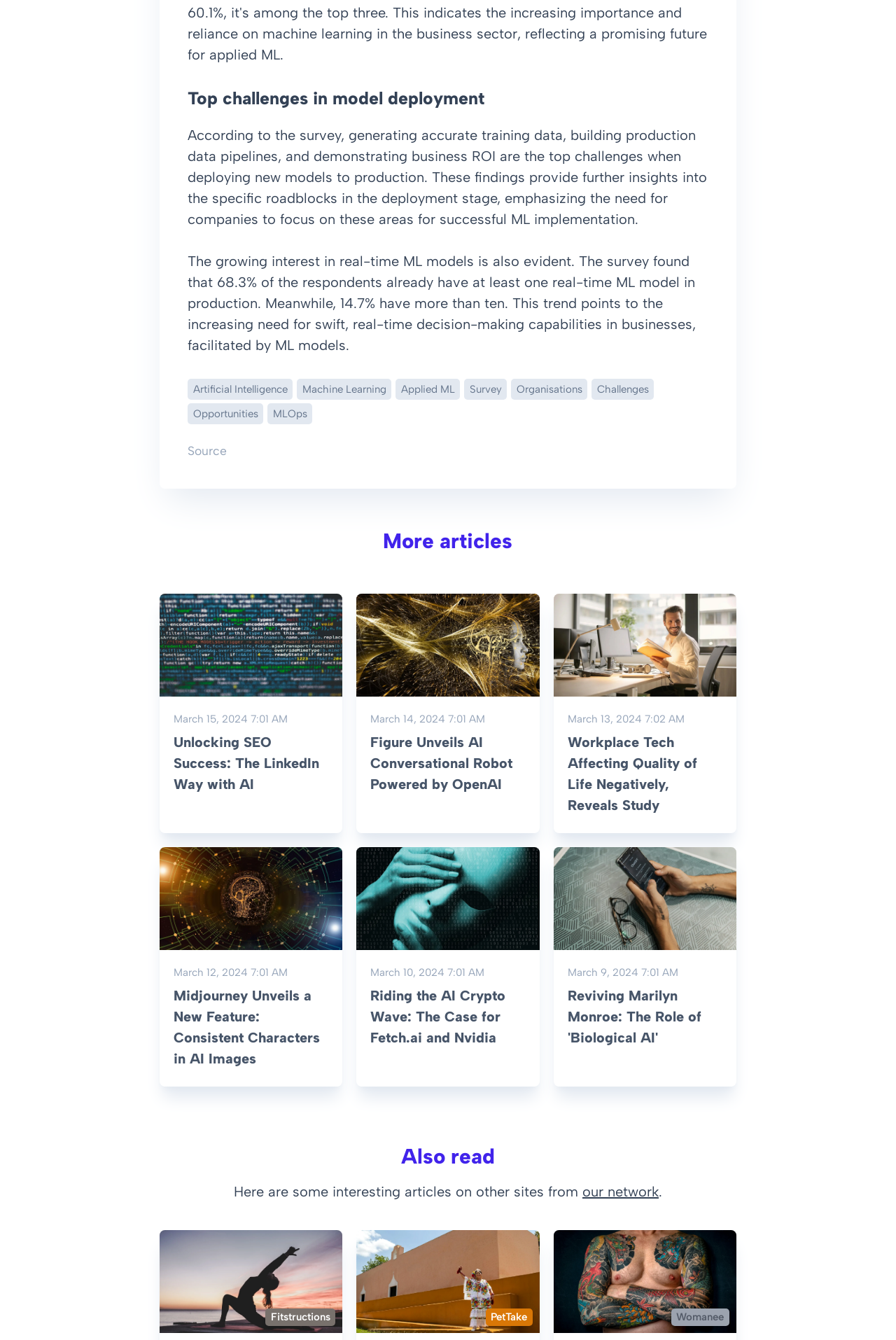From the image, can you give a detailed response to the question below:
What is the topic of the article 'Unlocking SEO Success: The LinkedIn Way with AI'?

The webpage lists several article links, and one of them is 'March 15, 2024 7:01 AM Unlocking SEO Success: The LinkedIn Way with AI'. Based on the title, it can be inferred that the topic of the article is SEO success with AI.